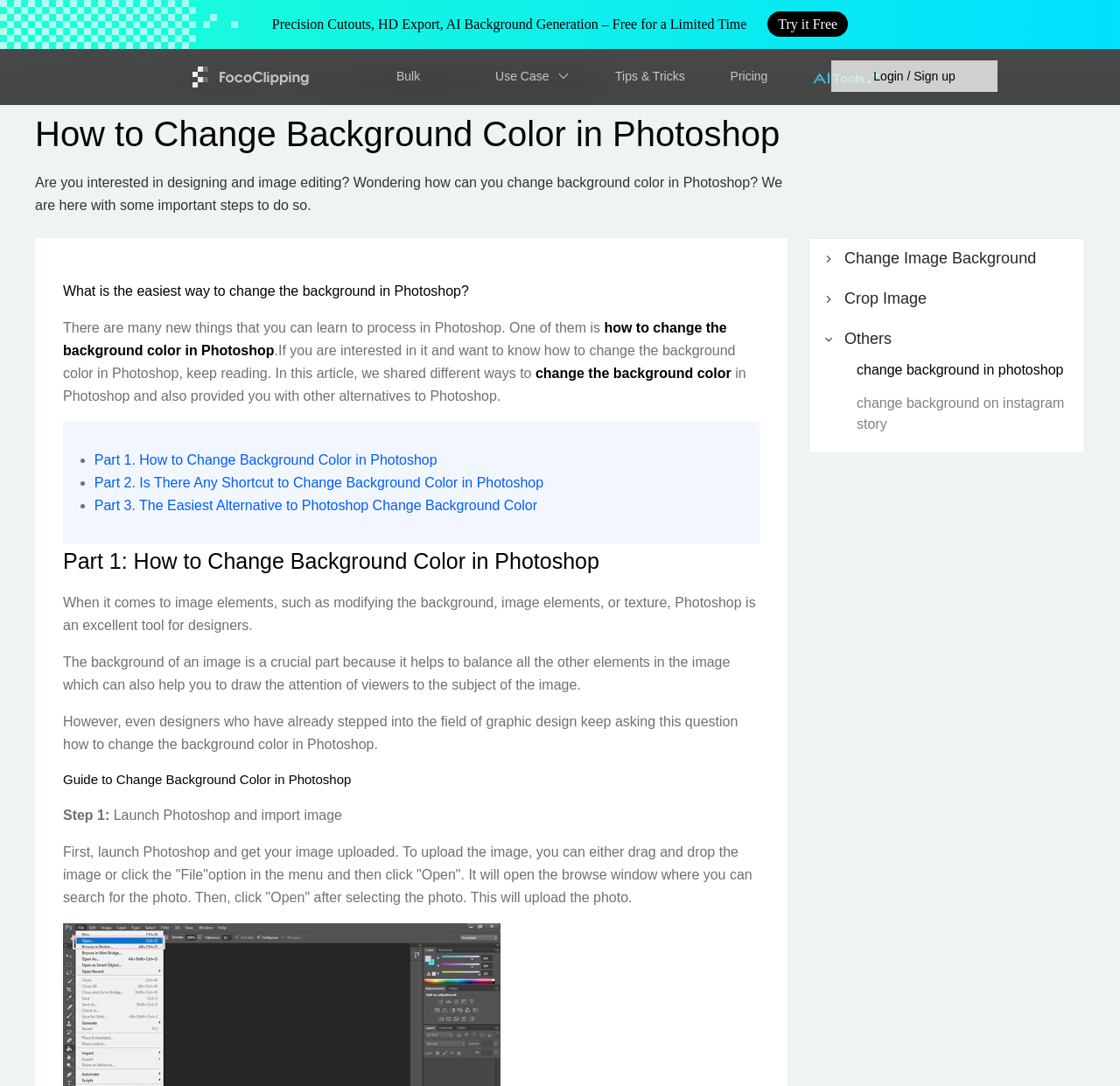Determine the main headline from the webpage and extract its text.

How to Change Background Color in Photoshop